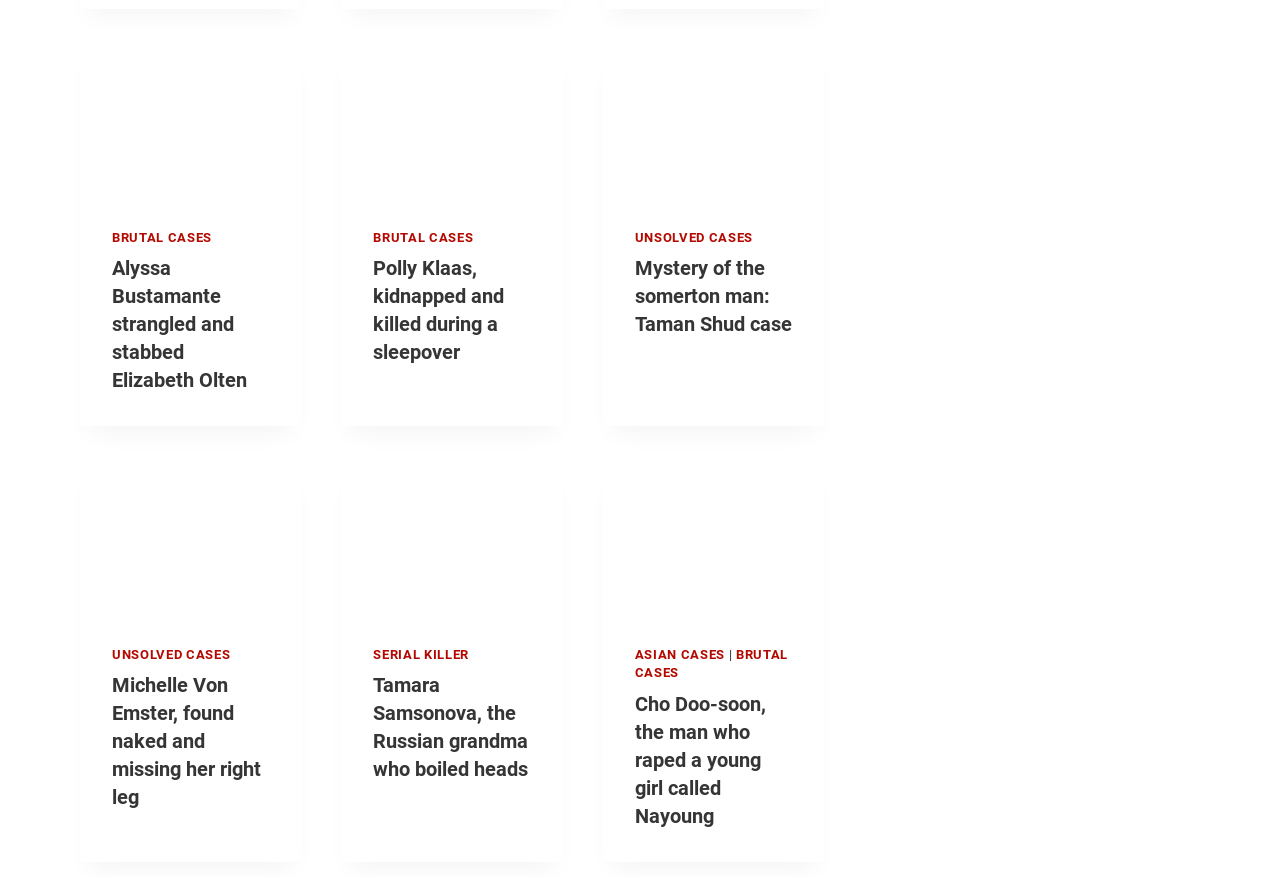Give a concise answer using one word or a phrase to the following question:
What is the title of the third article?

Mystery of the somerton man: Taman Shud case